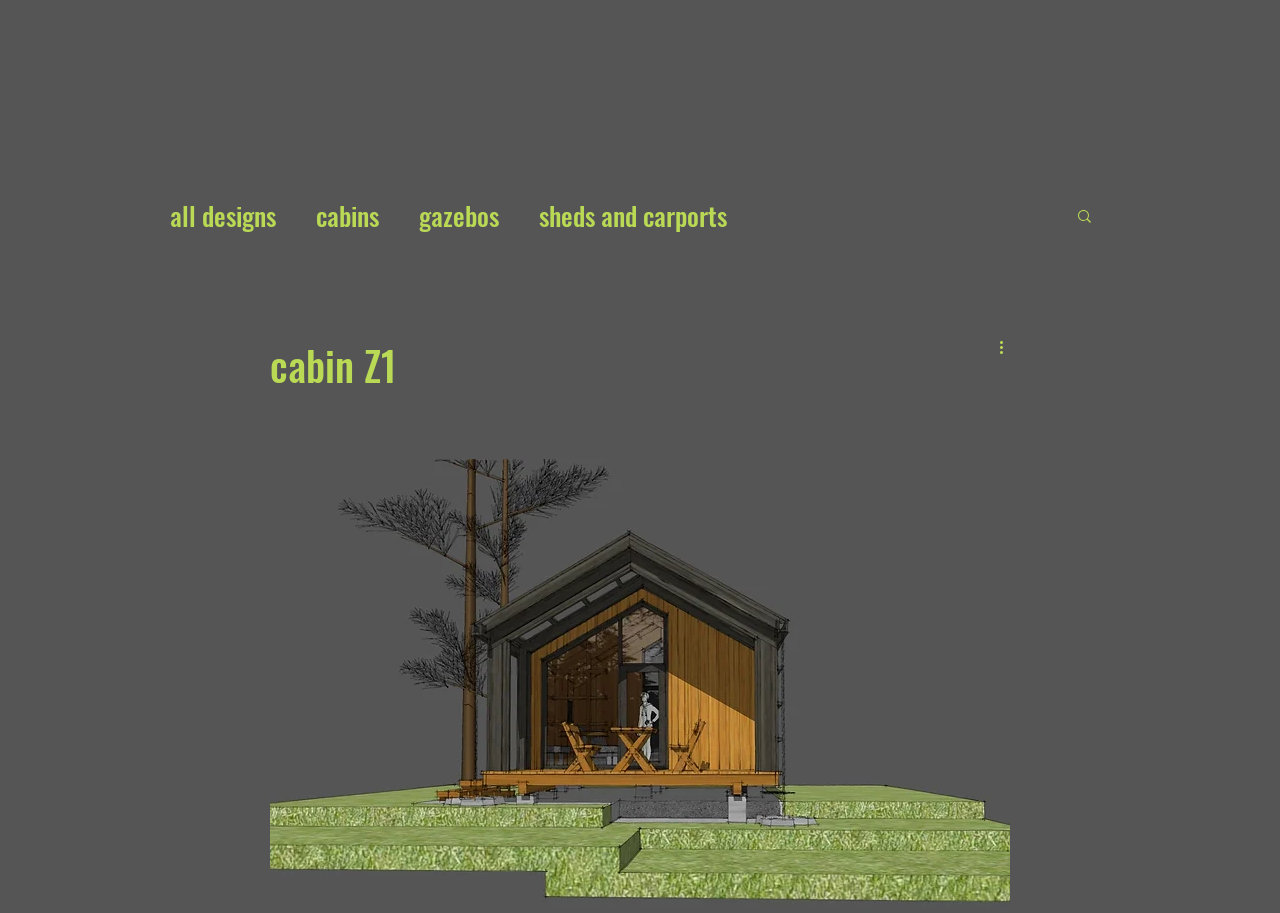Specify the bounding box coordinates of the area to click in order to follow the given instruction: "click more actions."

[0.778, 0.367, 0.797, 0.393]